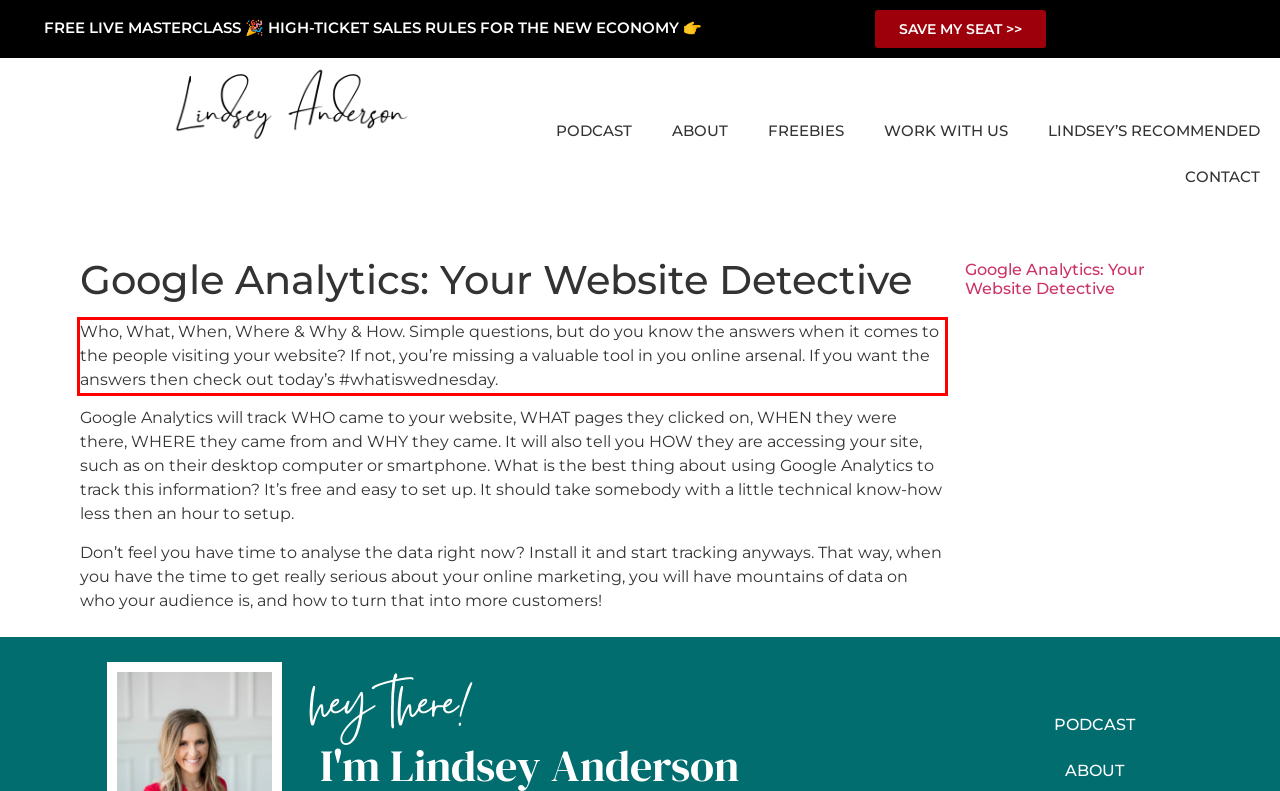Using the webpage screenshot, recognize and capture the text within the red bounding box.

Who, What, When, Where & Why & How. Simple questions, but do you know the answers when it comes to the people visiting your website? If not, you’re missing a valuable tool in you online arsenal. If you want the answers then check out today’s ‪#‎whatiswednesday‬.